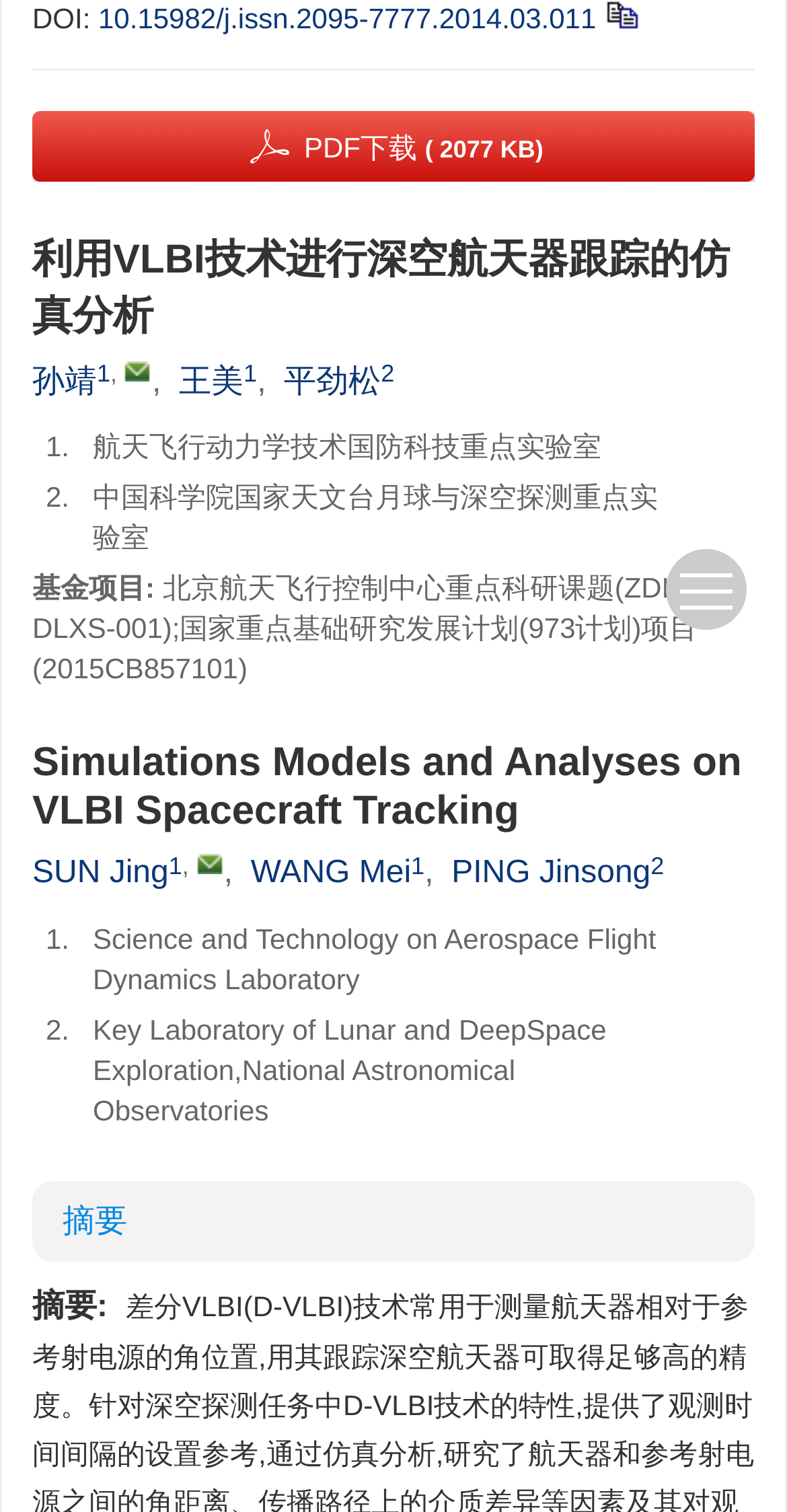Identify the bounding box for the UI element that is described as follows: "10.15982/j.issn.2095-7777.2014.03.011".

[0.041, 0.535, 0.384, 0.583]